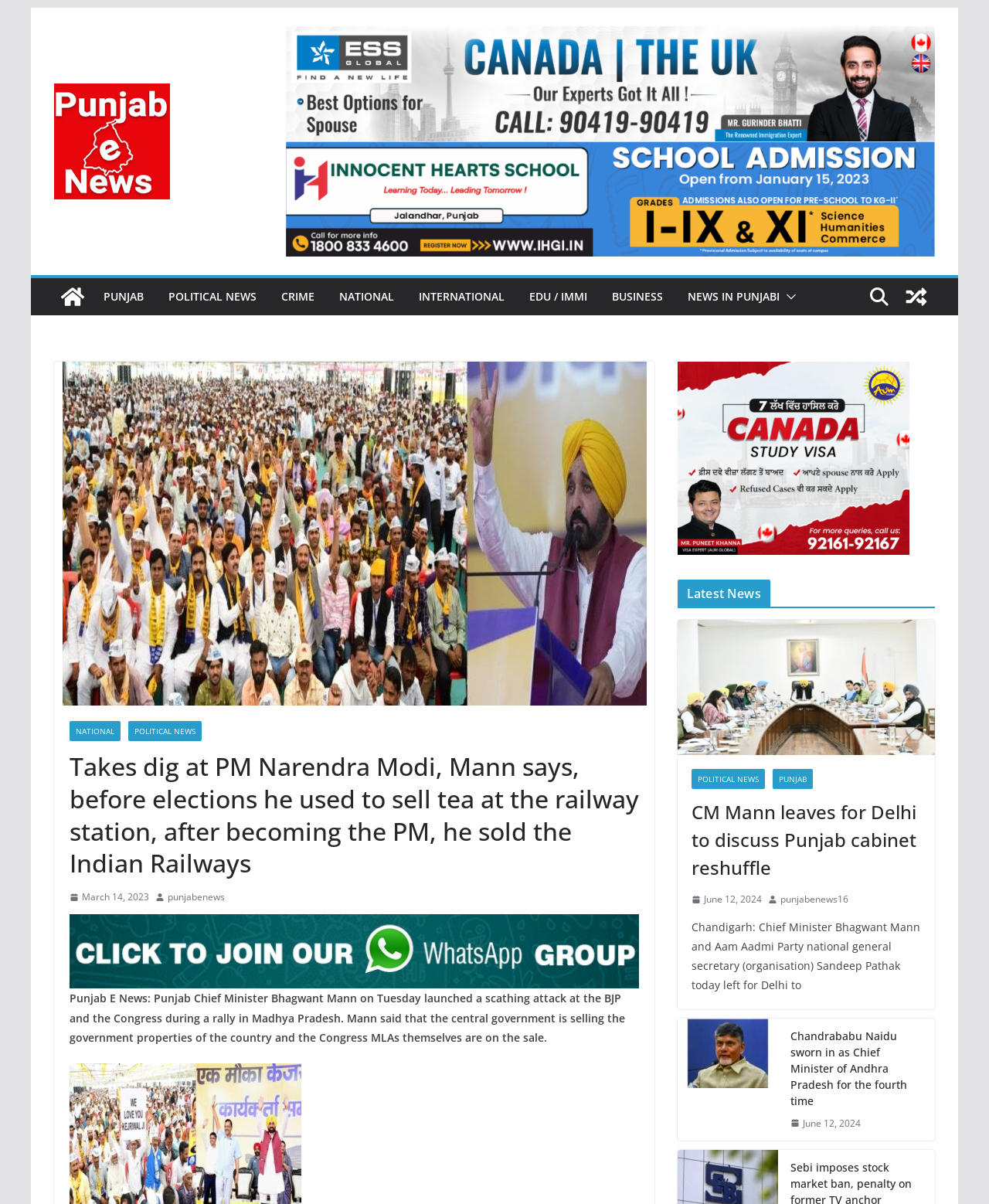Locate the bounding box coordinates of the region to be clicked to comply with the following instruction: "Click on the link to read the article about CM Mann leaving for Delhi". The coordinates must be four float numbers between 0 and 1, in the form [left, top, right, bottom].

[0.699, 0.663, 0.931, 0.733]